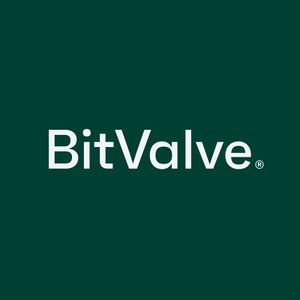What is the primary goal of BitValve?
Based on the image, give a one-word or short phrase answer.

to provide an advanced trading experience